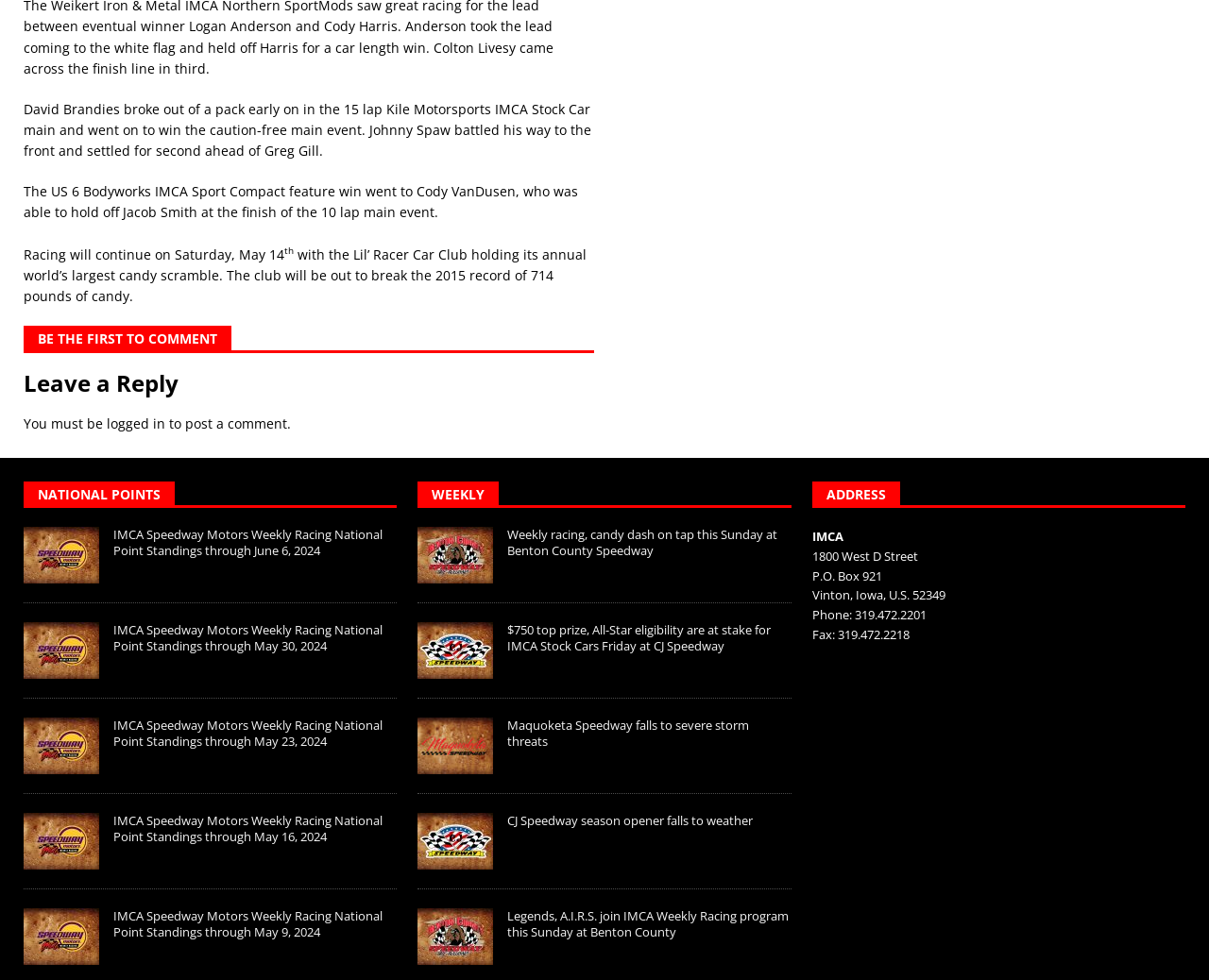Give a concise answer using one word or a phrase to the following question:
What is the phone number of the address?

319.472.2201